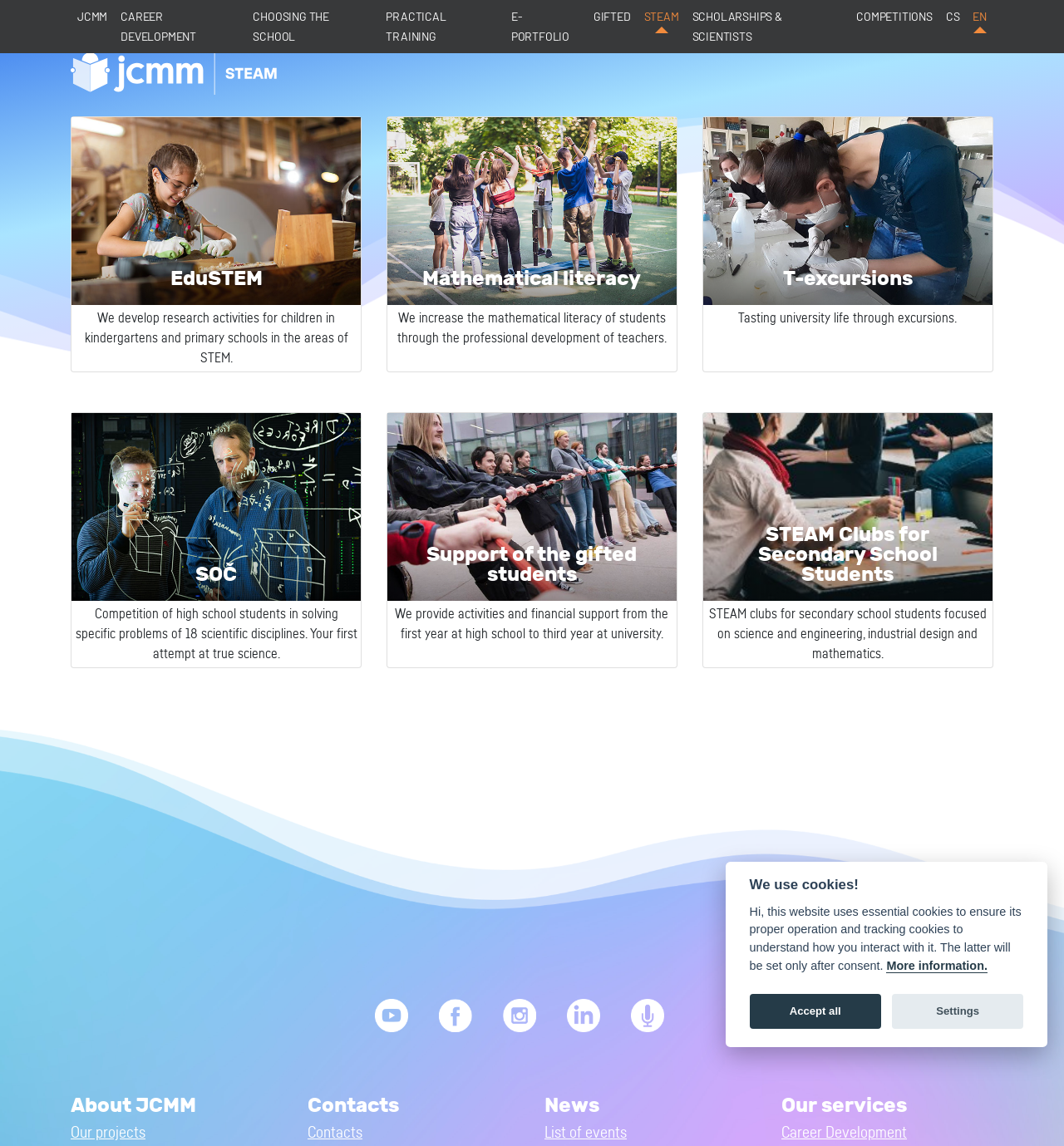Examine the image carefully and respond to the question with a detailed answer: 
What is the main purpose of EduSTEM?

Based on the link 'EduSTEM We develop research activities for children in kindergartens and primary schools in the areas of STEM.' and its corresponding heading 'EduSTEM', it can be inferred that the main purpose of EduSTEM is to develop research activities for children.